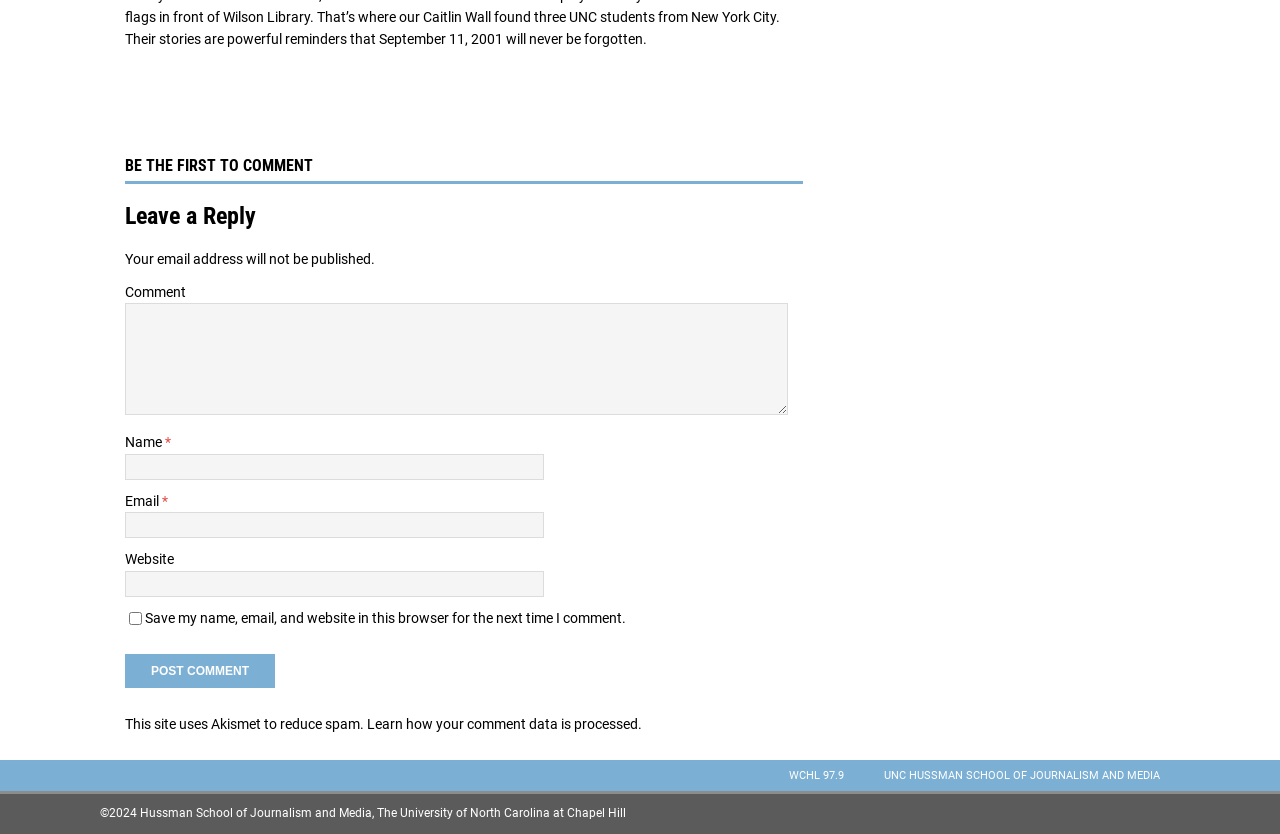Bounding box coordinates are specified in the format (top-left x, top-left y, bottom-right x, bottom-right y). All values are floating point numbers bounded between 0 and 1. Please provide the bounding box coordinate of the region this sentence describes: name="submit" value="Post Comment"

[0.098, 0.784, 0.215, 0.825]